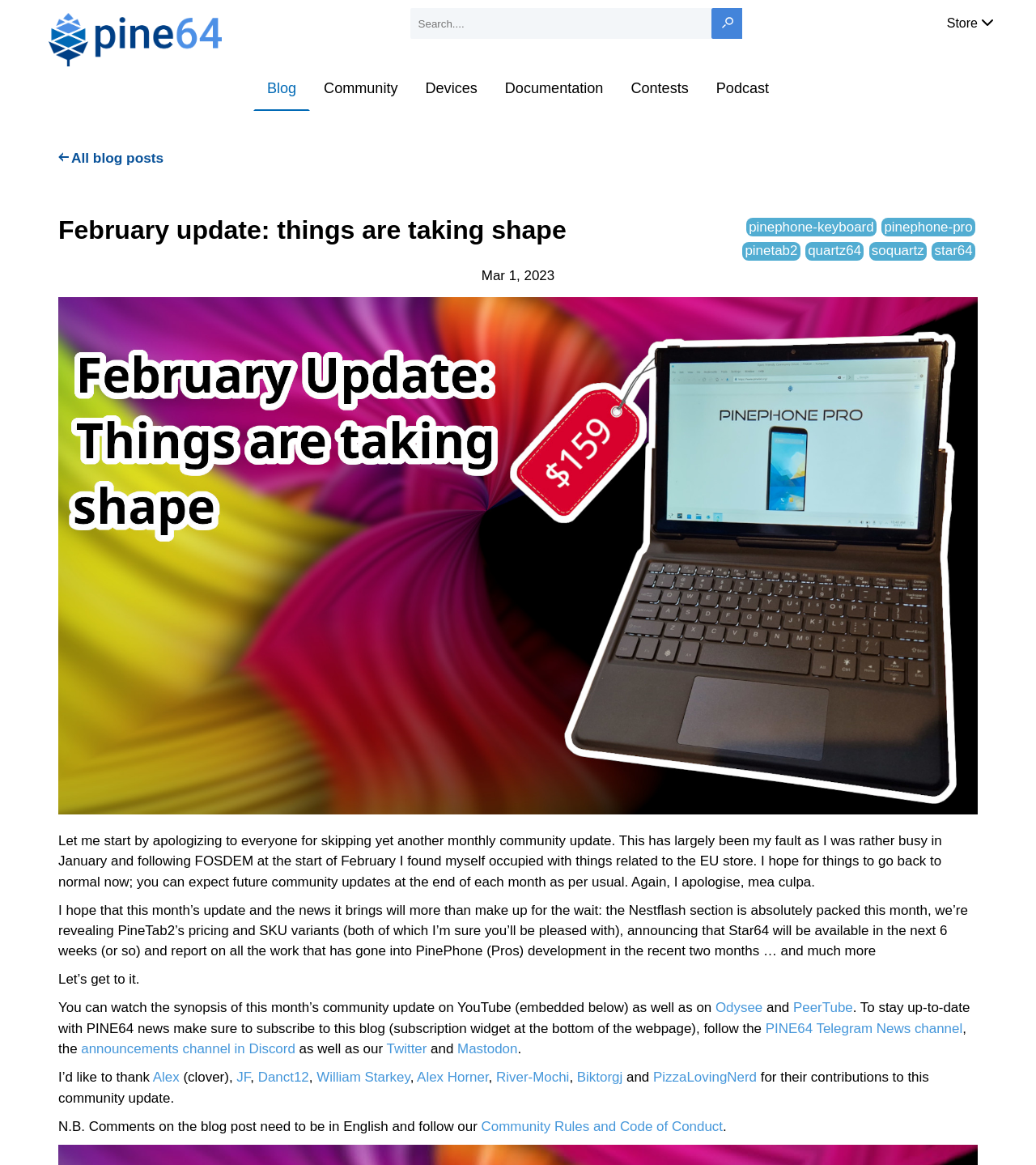Please specify the bounding box coordinates of the area that should be clicked to accomplish the following instruction: "Go to the blog page". The coordinates should consist of four float numbers between 0 and 1, i.e., [left, top, right, bottom].

[0.244, 0.057, 0.299, 0.095]